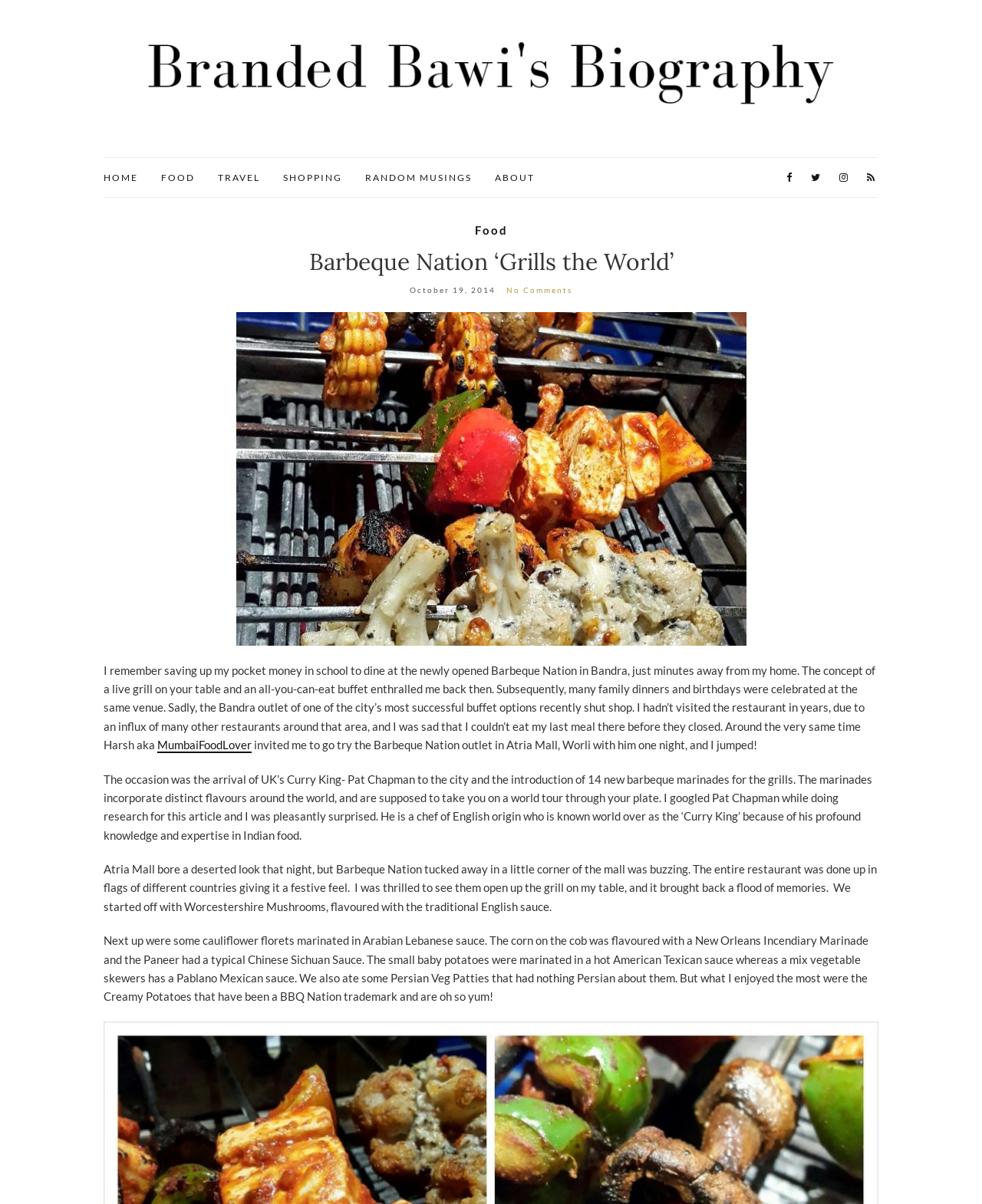Find the bounding box coordinates for the area that should be clicked to accomplish the instruction: "Download the report".

None